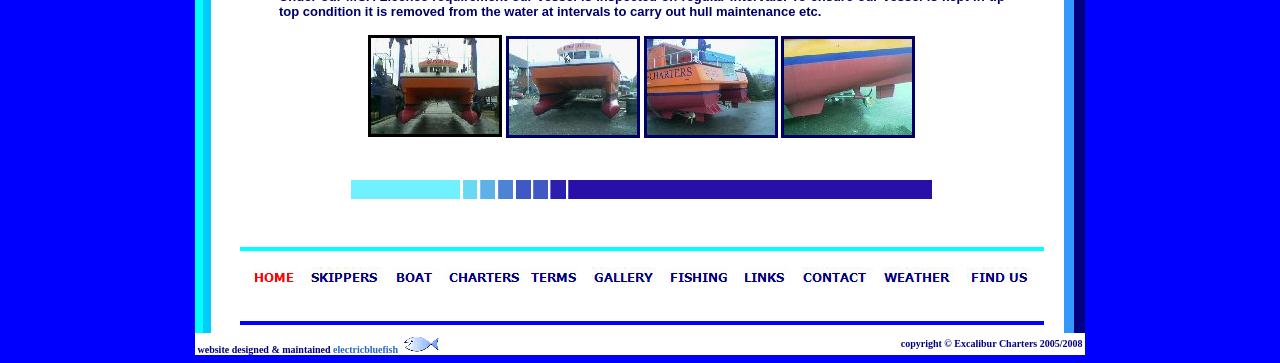What is the name of the company that designed the website?
Respond to the question with a well-detailed and thorough answer.

The website's footer contains a link to 'electricbluefish', which is likely the company that designed and maintained the website, as indicated by the text 'website designed & maintained by electricbluefish'.